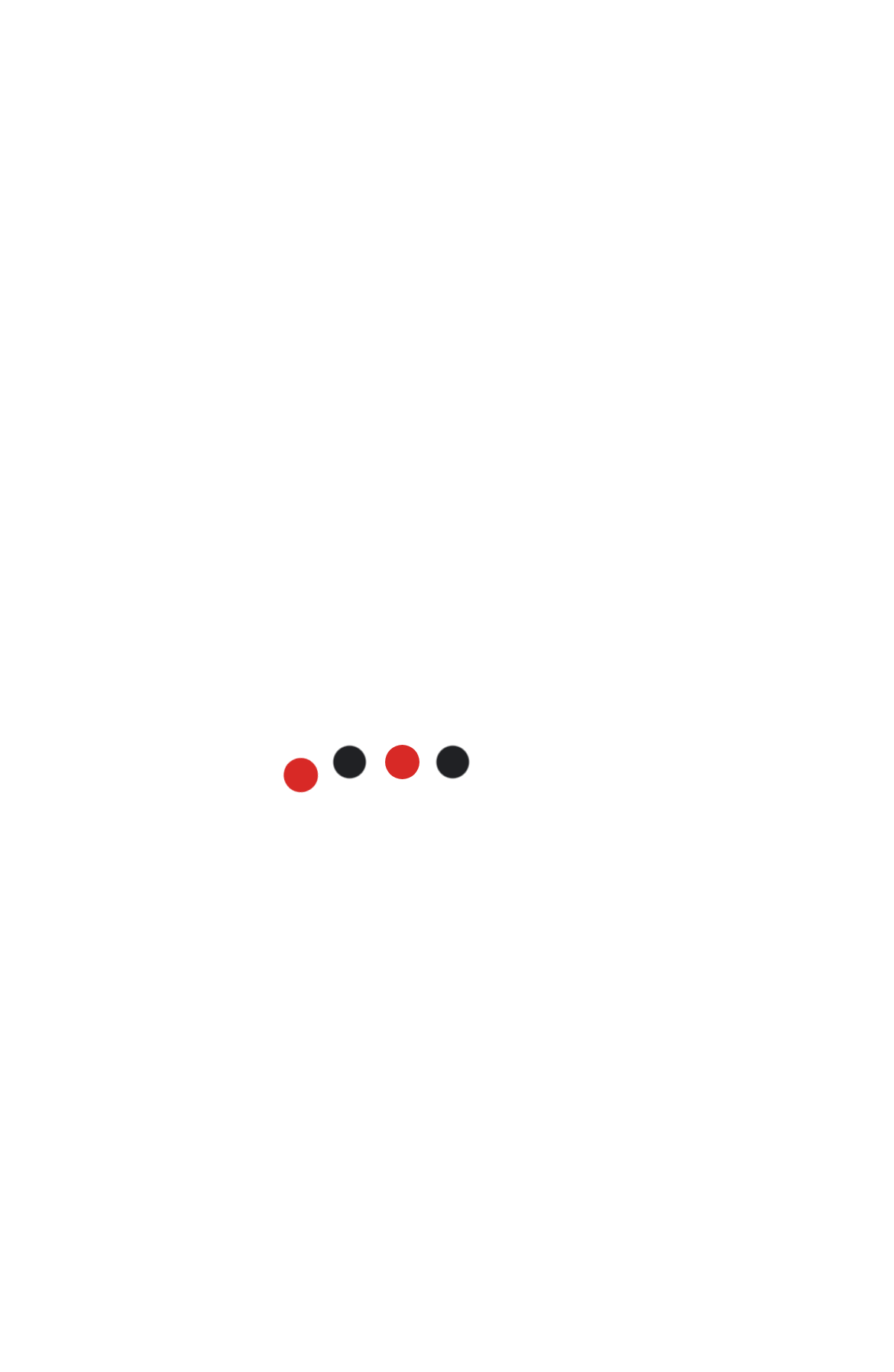What is the location of the market?
Answer the question in a detailed and comprehensive manner.

I found the answer by reading the text 'The Lalai Sap Market is very popular in Bangkok and many visit the market. It has a good location close to the BTS Chong Nonsi Station.' which is a child element of the Root Element.